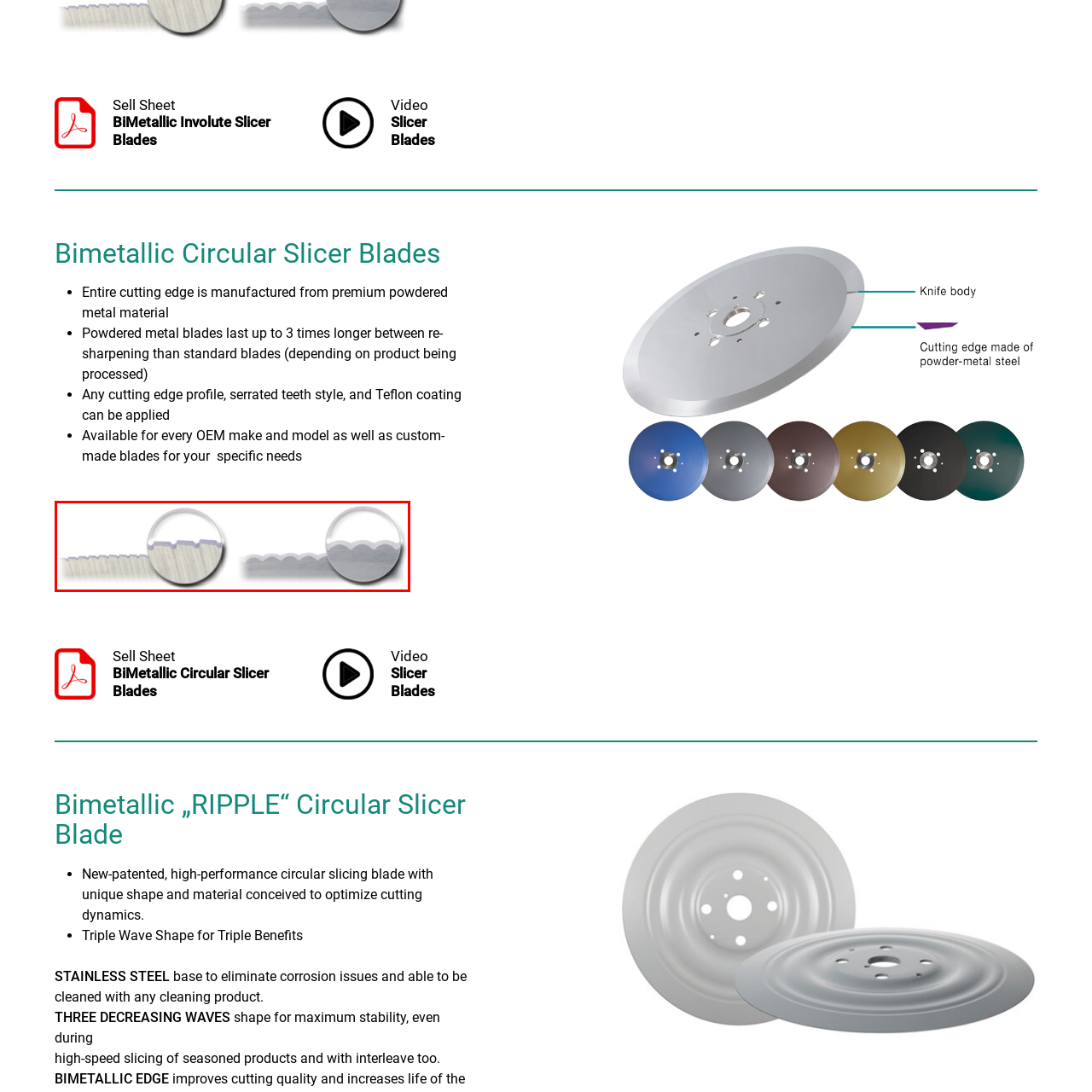What is the material used to engineer these blades?
Consider the portion of the image within the red bounding box and answer the question as detailed as possible, referencing the visible details.

According to the caption, the blades are engineered from high-quality powdered metal, providing longevity and performance that extends the time between sharpening.